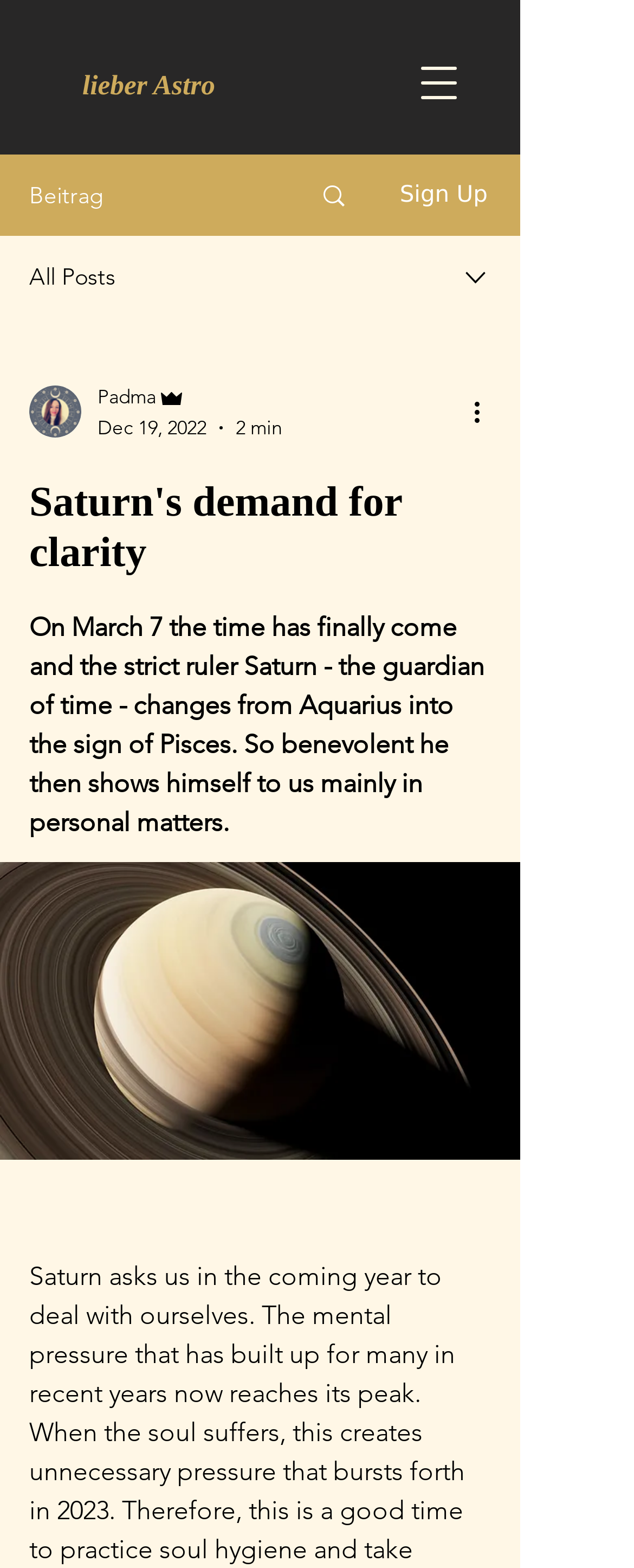Convey a detailed summary of the webpage, mentioning all key elements.

The webpage appears to be a blog post or article about astrology, specifically discussing Saturn's transition from Aquarius to Pisces. At the top left, there is a link to "lieber Astro" and a button to open the navigation menu. Below these elements, there are several sections and buttons, including a "Beitrag" section, a "Sign Up" button, and an "All Posts" link.

To the right of these elements, there is an image, and below it, a combobox with a dropdown menu. The combobox contains a writer's picture, the author's name "Padma", and their role as "Admin". It also displays the date "Dec 19, 2022" and the reading time "2 min". Next to the combobox, there is a "More actions" button.

The main content of the webpage is a heading that reads "Saturn's demand for clarity", followed by a paragraph of text that discusses Saturn's transition and its effects on personal matters. The text is positioned below the heading and spans the entire width of the page. At the very bottom, there is a button that takes up the full width of the page.

Overall, the webpage has a simple and organized layout, with clear headings and concise text. The use of images and buttons adds visual interest and functionality to the page.